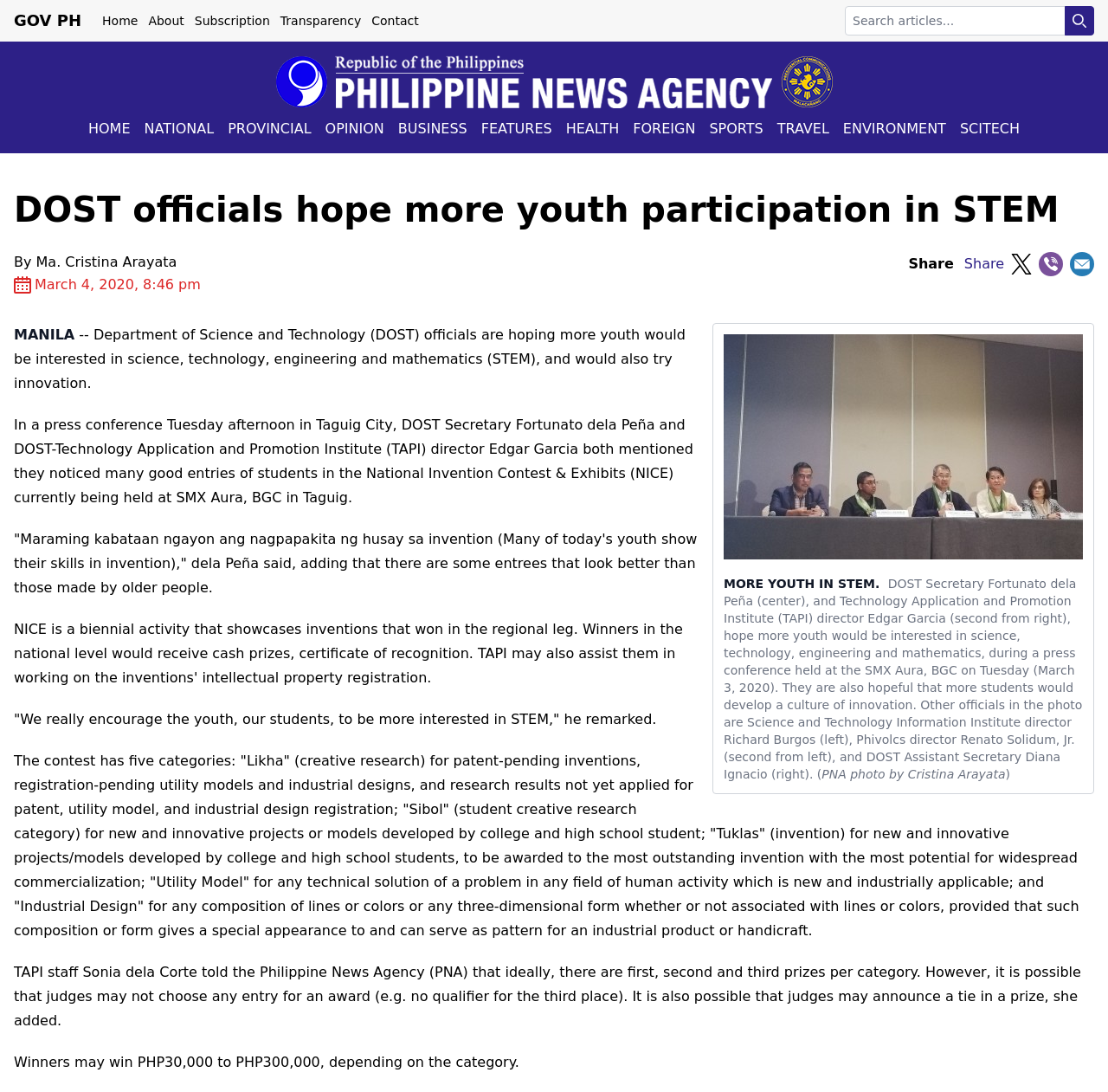Summarize the webpage comprehensively, mentioning all visible components.

This webpage is about an article from the Philippine News Agency, with the title "DOST officials hope more youth participation in STEM". At the top of the page, there is a navigation menu with links to "GOV PH", "Home", "About", "Subscription", "Transparency", and "Contact". On the right side of the navigation menu, there is a search box with a "Perform Search" button.

Below the navigation menu, there is a logo of the Philippine News Agency, which is an image. Underneath the logo, there are links to different categories, including "HOME", "NATIONAL", "PROVINCIAL", "OPINION", "BUSINESS", "FEATURES", "HEALTH", "FOREIGN", "SPORTS", "TRAVEL", "ENVIRONMENT", and "SCITECH".

The main article is divided into sections. The first section has a heading "DOST officials hope more youth participation in STEM" and is written by Ma. Cristina Arayata. Below the heading, there is a date "March 4, 2020, 8:46 pm". The article discusses how Department of Science and Technology (DOST) officials hope to encourage more youth to participate in science, technology, engineering, and mathematics (STEM) and to develop a culture of innovation.

On the right side of the article, there are social media sharing links, including "Share", "X (formerly Twitter)", "Viber", and "Email", each with an accompanying image.

The article continues with a figure, which is an image with a caption describing a press conference held at the SMX Aura, BGC on Tuesday (March 3, 2020). The caption mentions DOST Secretary Fortunato dela Peña and other officials.

The rest of the article is a series of paragraphs discussing the National Invention Contest & Exhibits (NICE) and the categories of the contest, including "Likha", "Sibol", "Tuklas", "Utility Model", and "Industrial Design". The article also mentions the prizes for the winners, ranging from PHP30,000 to PHP300,000.